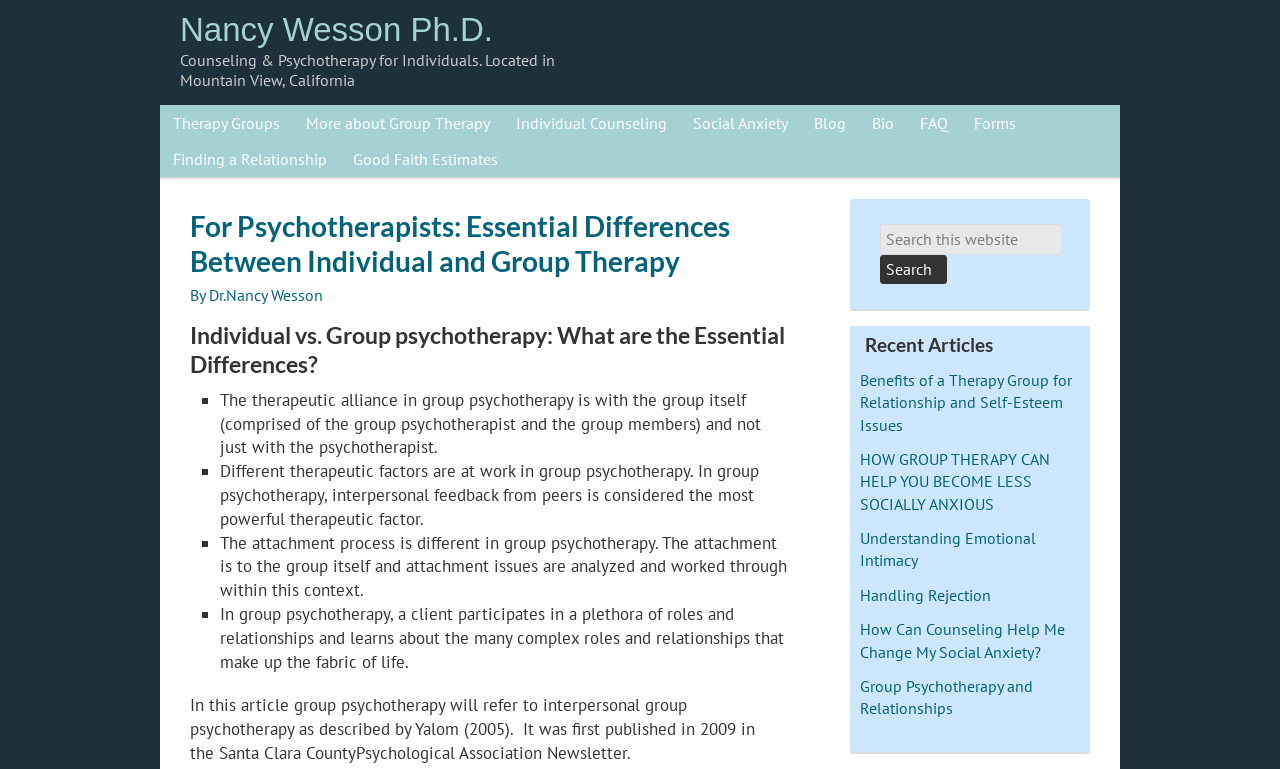Determine the bounding box coordinates of the section to be clicked to follow the instruction: "Check the 'Blog' section". The coordinates should be given as four float numbers between 0 and 1, formatted as [left, top, right, bottom].

[0.626, 0.137, 0.671, 0.183]